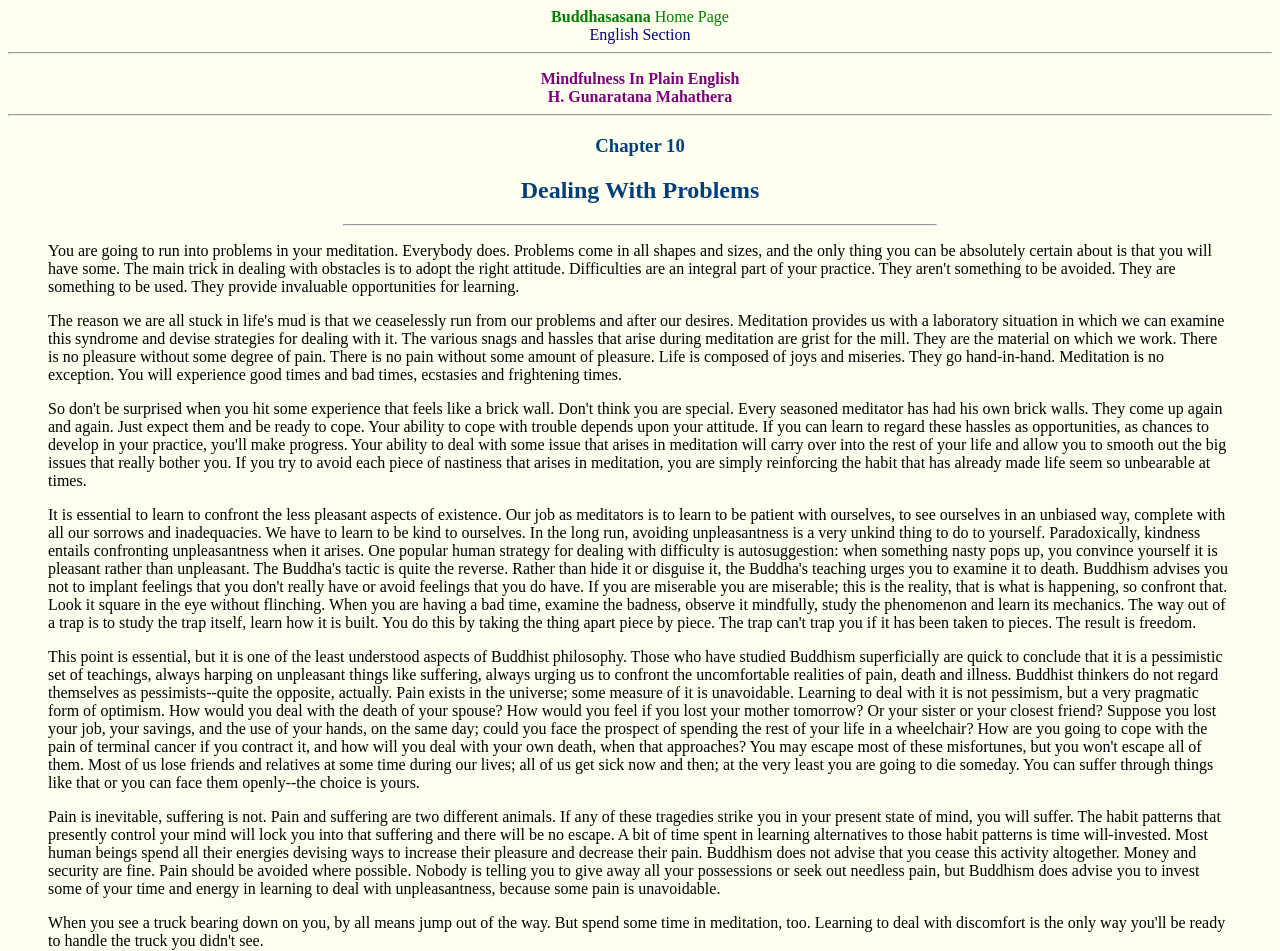What is the main idea of the text in the section?
Based on the screenshot, respond with a single word or phrase.

Dealing with pain and suffering